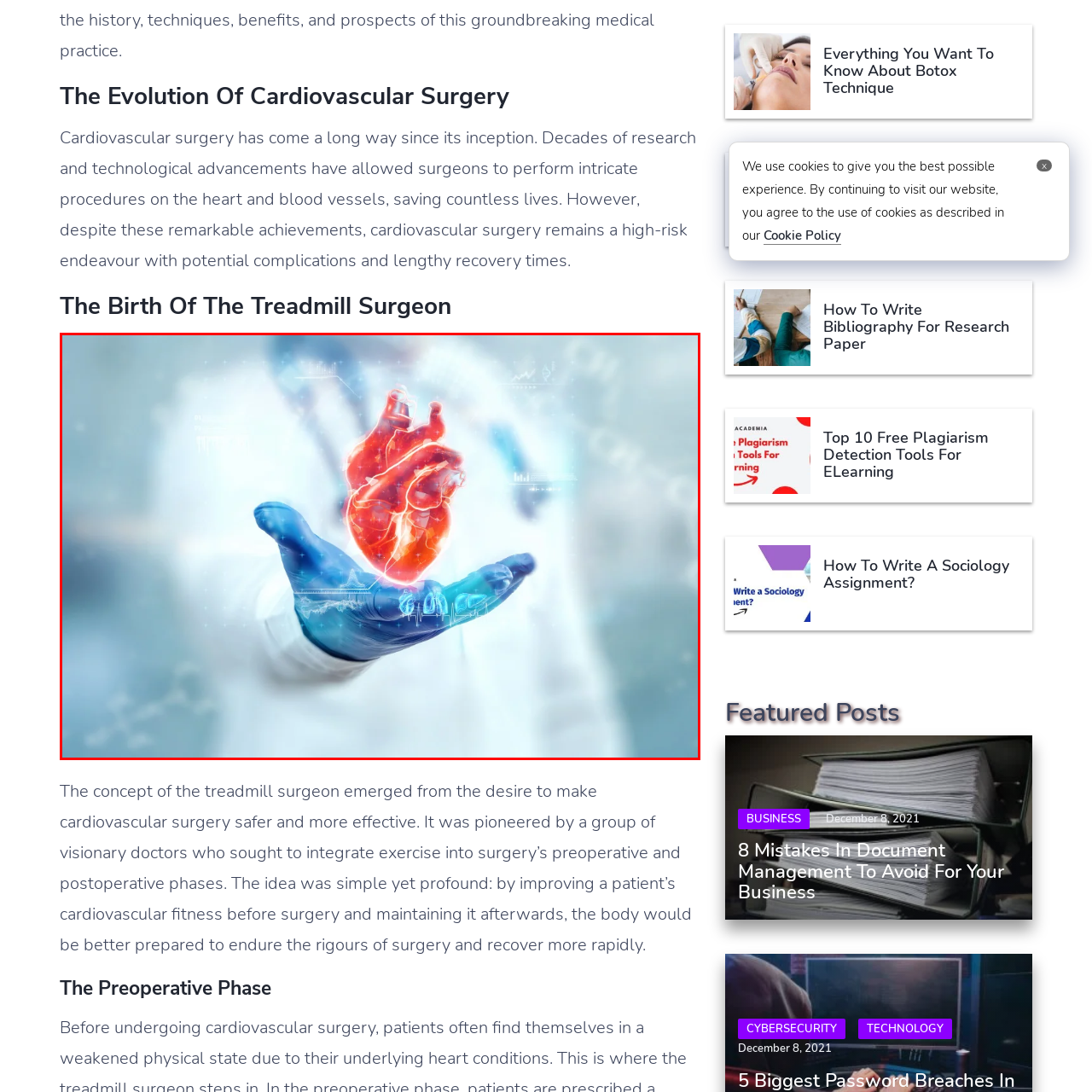Give a thorough account of what is shown in the red-encased segment of the image.

The image showcases a medical professional, clad in a lab coat and blue gloves, extending their hand forward, as if presenting a digitally rendered human heart. This heart appears vibrant and detailed, pulsating with colors that symbolize life and health. The background is softly blurred, suggesting a clinical environment infused with advanced technology. Overlaying the image are graphical elements and data visualizations that highlight the convergence of medicine and technology, embodying the innovative spirit behind modern cardiovascular surgery. This visual representation is relevant to discussions on the evolution of cardiovascular procedures and the integration of exercise in preoperative care, emphasizing the importance of cardiovascular health.